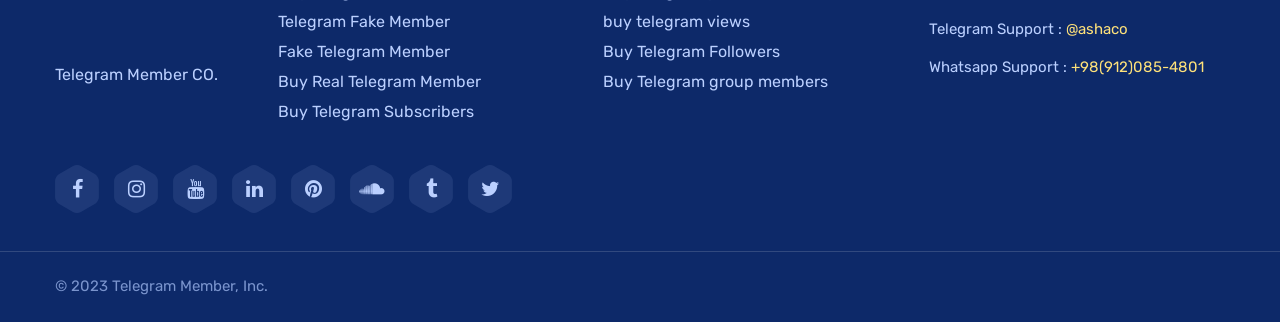How can you contact Telegram Support?
Based on the image, provide a one-word or brief-phrase response.

Through Whatsapp or @ashaco